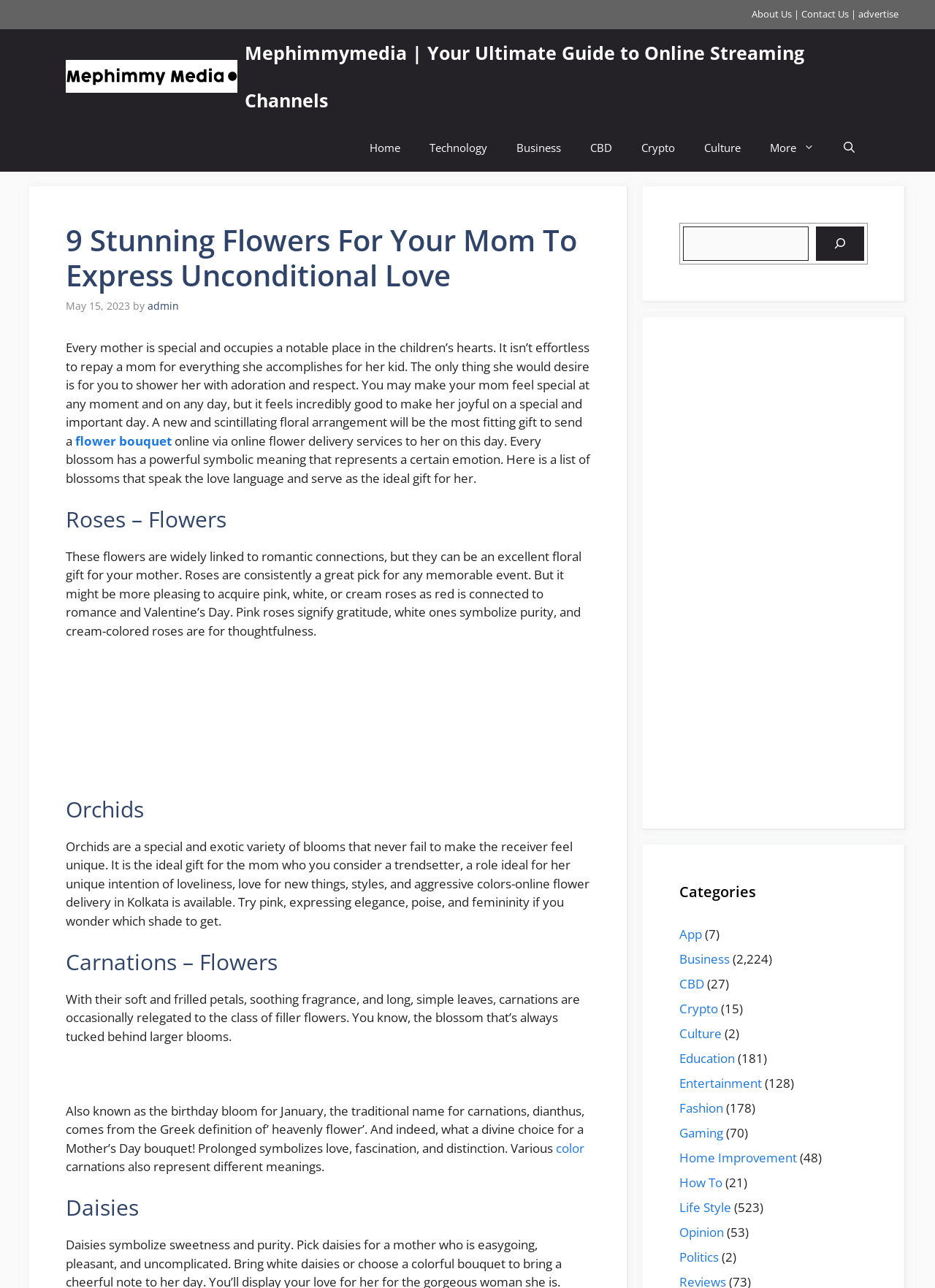What is the purpose of the flowers mentioned?
Look at the image and construct a detailed response to the question.

The article mentions that the flowers are ideal gifts for mothers to express unconditional love. It also explains the symbolic meaning of each type of flower.